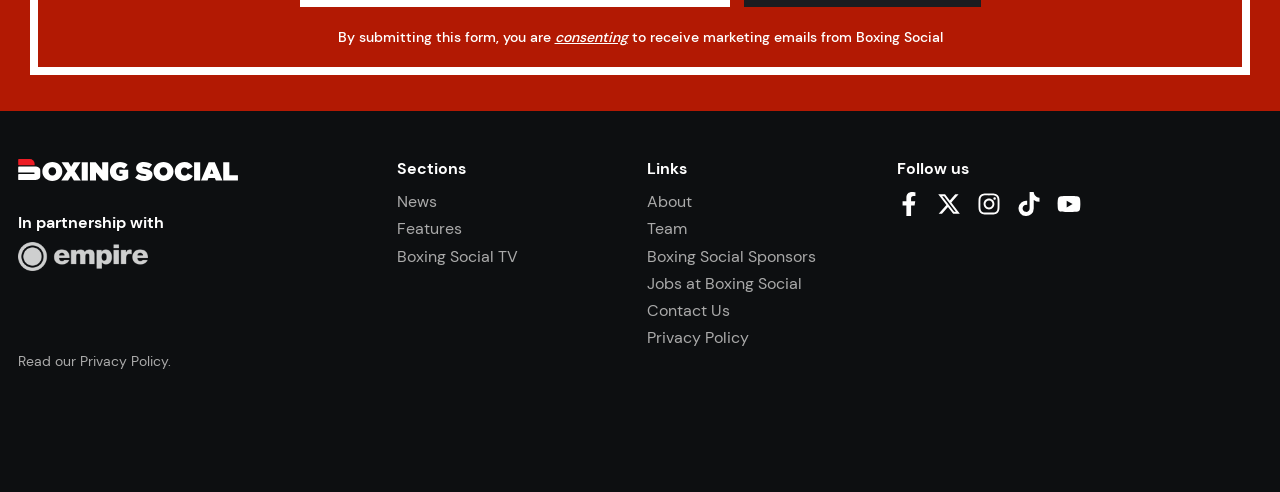Please identify the bounding box coordinates of the element's region that I should click in order to complete the following instruction: "View Boxing Social TV". The bounding box coordinates consist of four float numbers between 0 and 1, i.e., [left, top, right, bottom].

[0.31, 0.499, 0.405, 0.542]